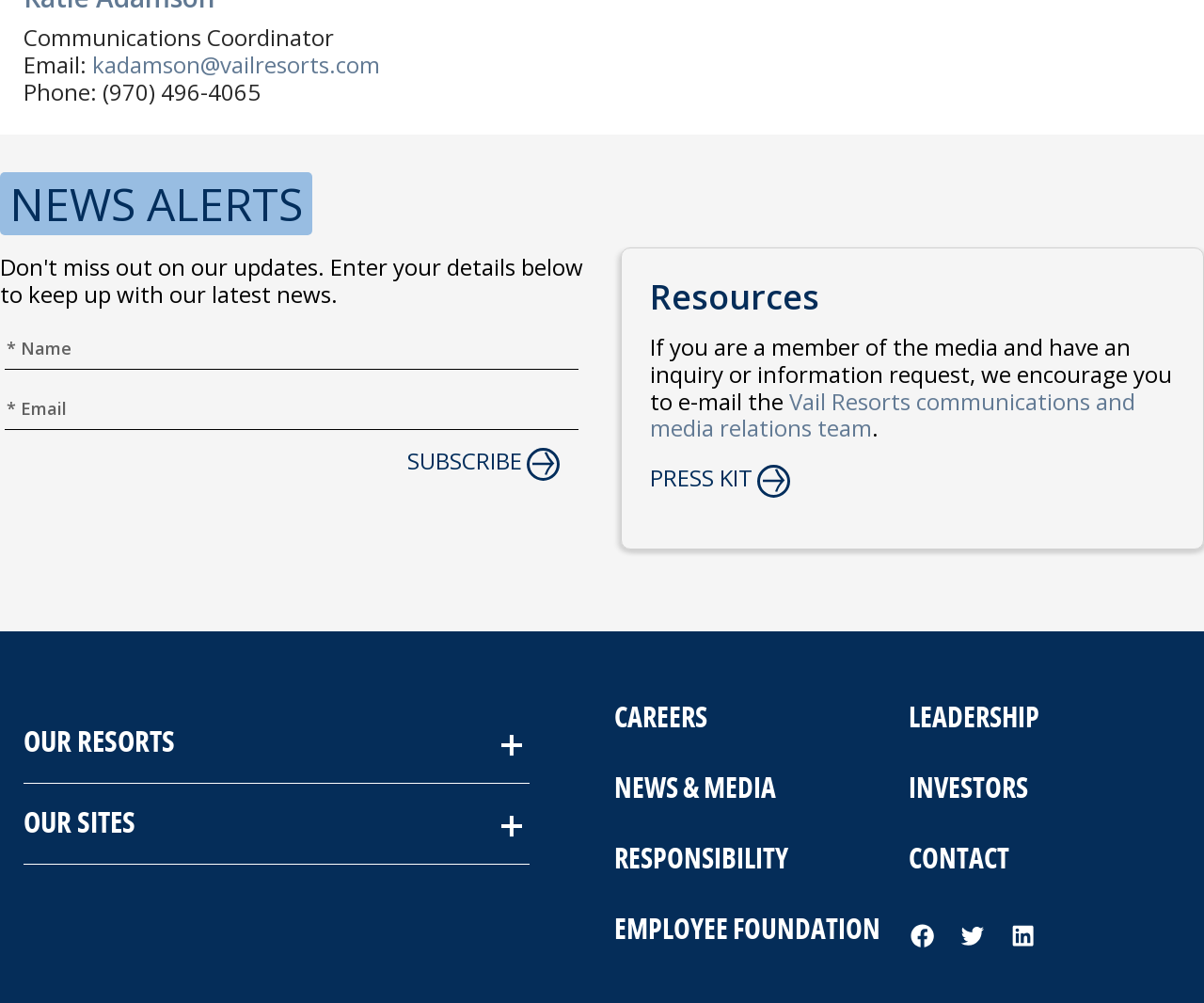Show me the bounding box coordinates of the clickable region to achieve the task as per the instruction: "Contact the communications coordinator".

[0.077, 0.049, 0.316, 0.08]